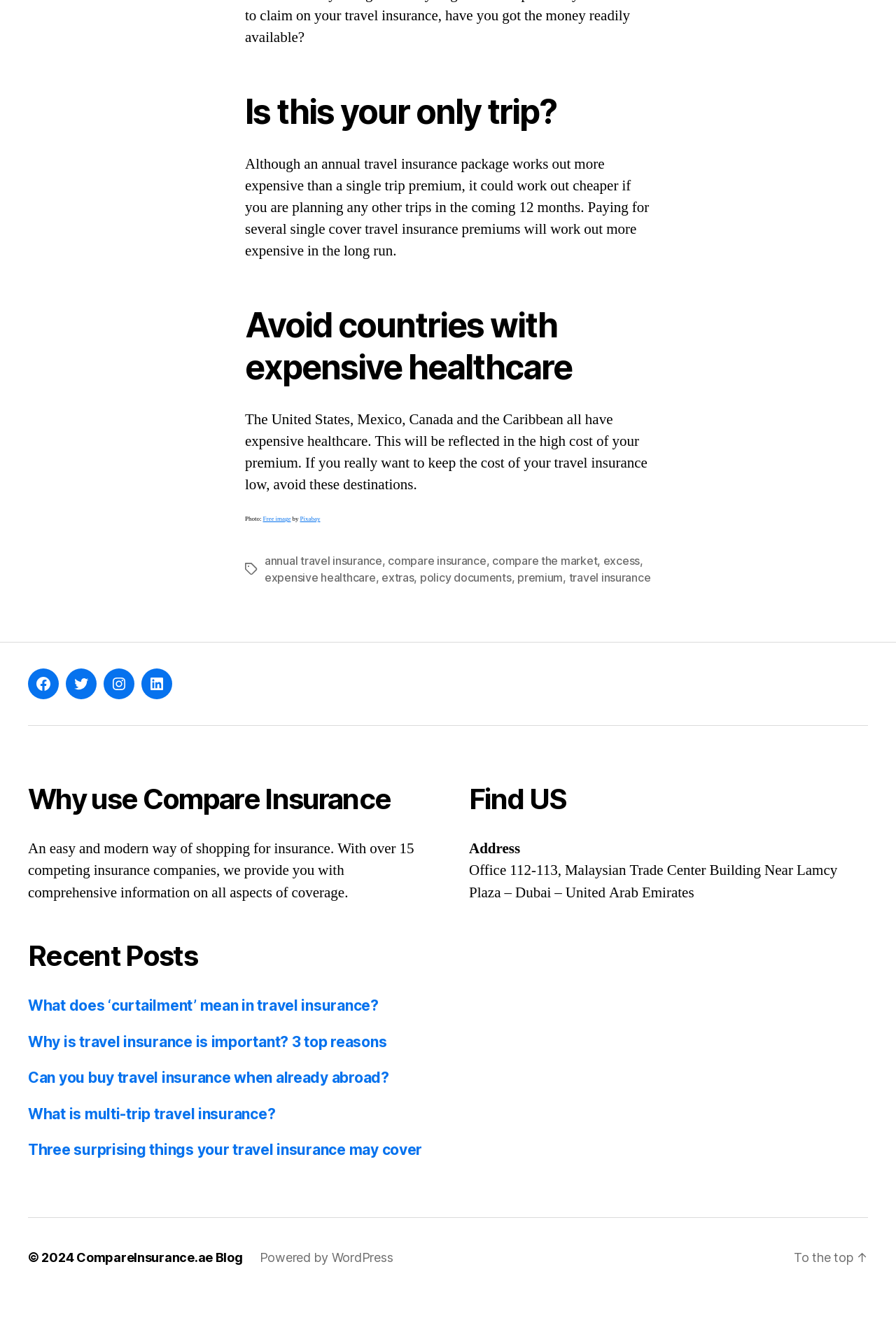Provide the bounding box for the UI element matching this description: "Twitter".

[0.073, 0.523, 0.108, 0.546]